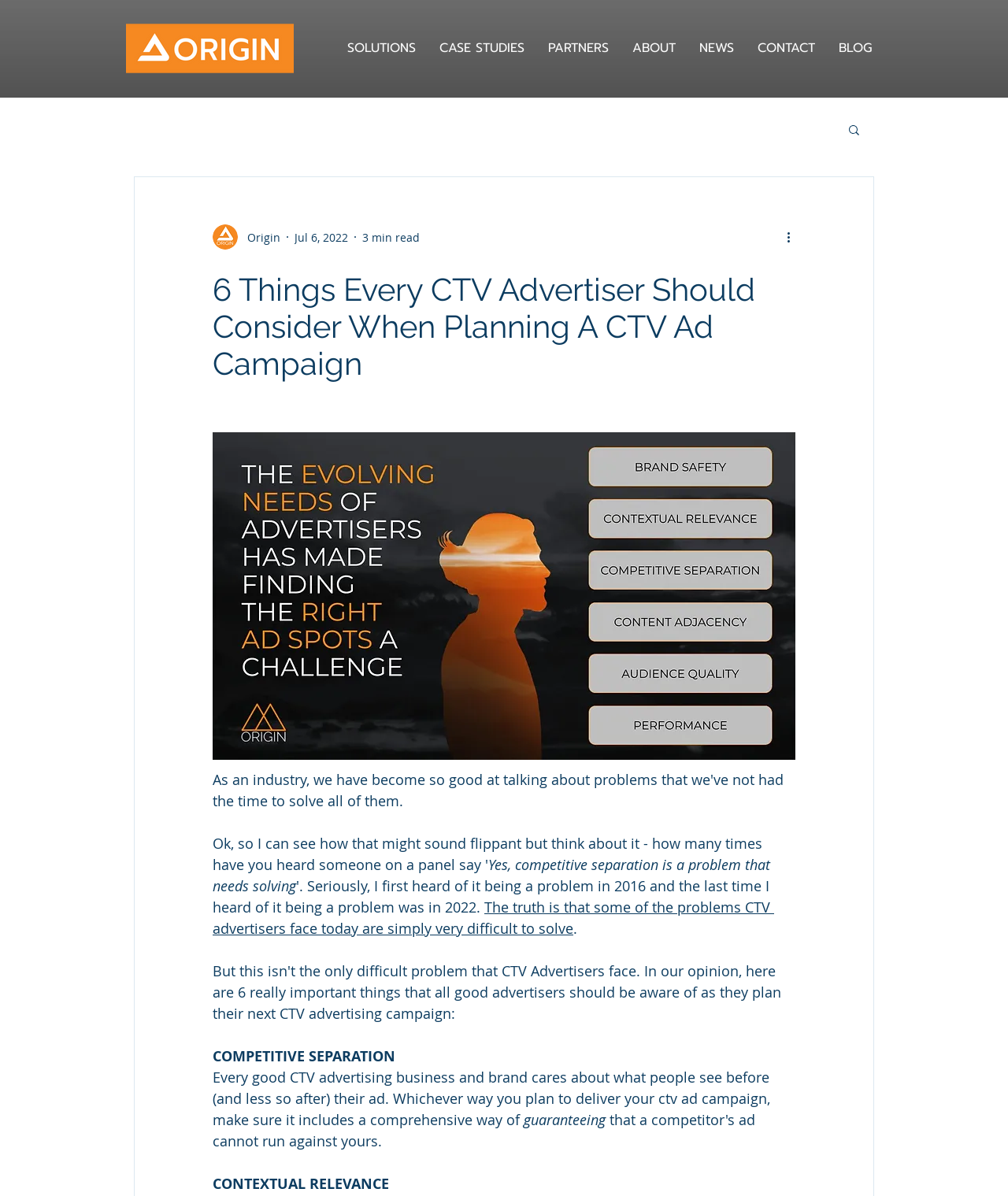Locate the bounding box coordinates of the clickable region necessary to complete the following instruction: "Click the Origin logo". Provide the coordinates in the format of four float numbers between 0 and 1, i.e., [left, top, right, bottom].

[0.125, 0.02, 0.291, 0.061]